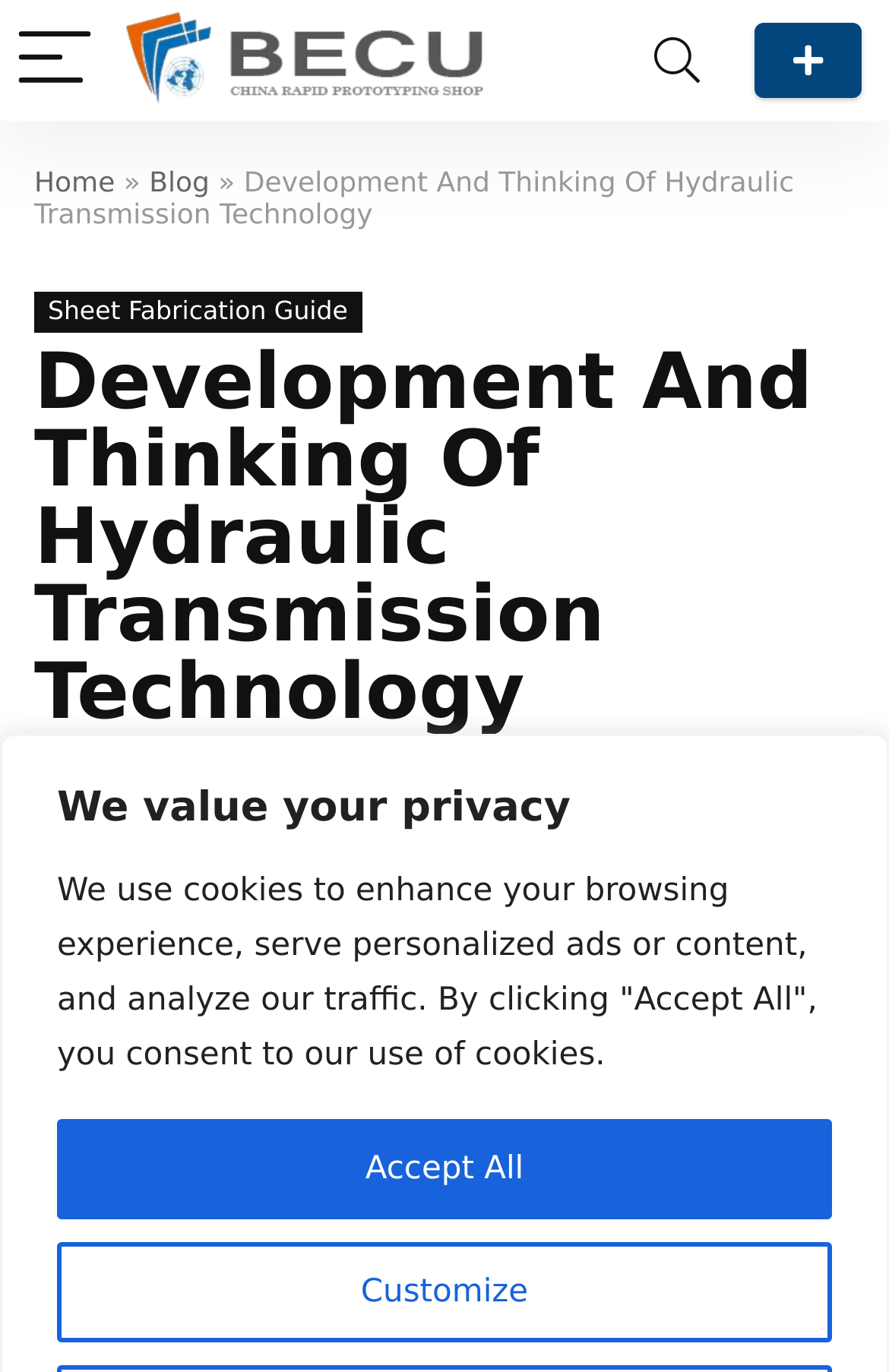Please provide the bounding box coordinates for the element that needs to be clicked to perform the instruction: "Get a free quote". The coordinates must consist of four float numbers between 0 and 1, formatted as [left, top, right, bottom].

[0.849, 0.017, 0.969, 0.071]